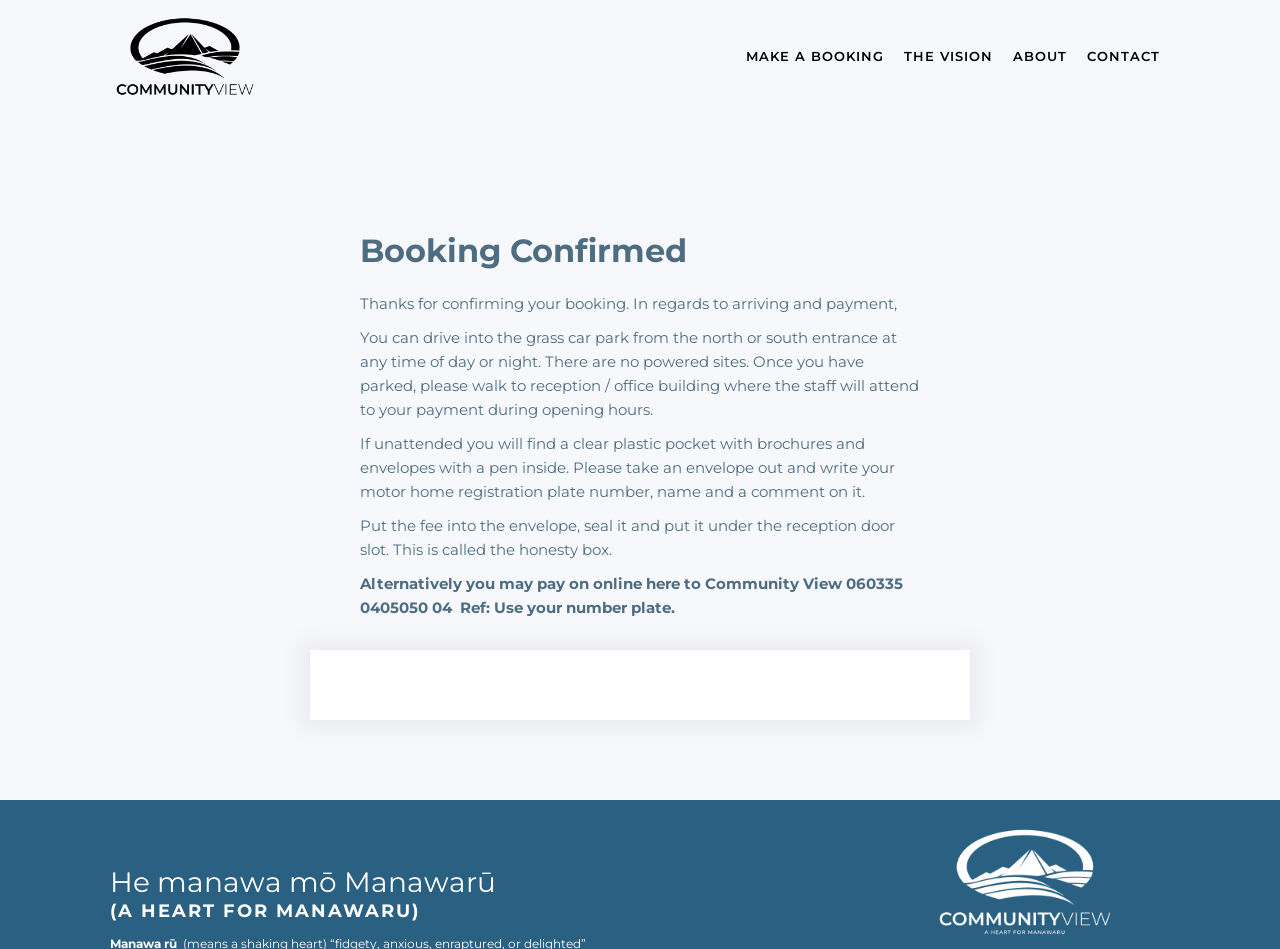Locate the bounding box of the user interface element based on this description: "The Vision".

[0.698, 0.038, 0.784, 0.081]